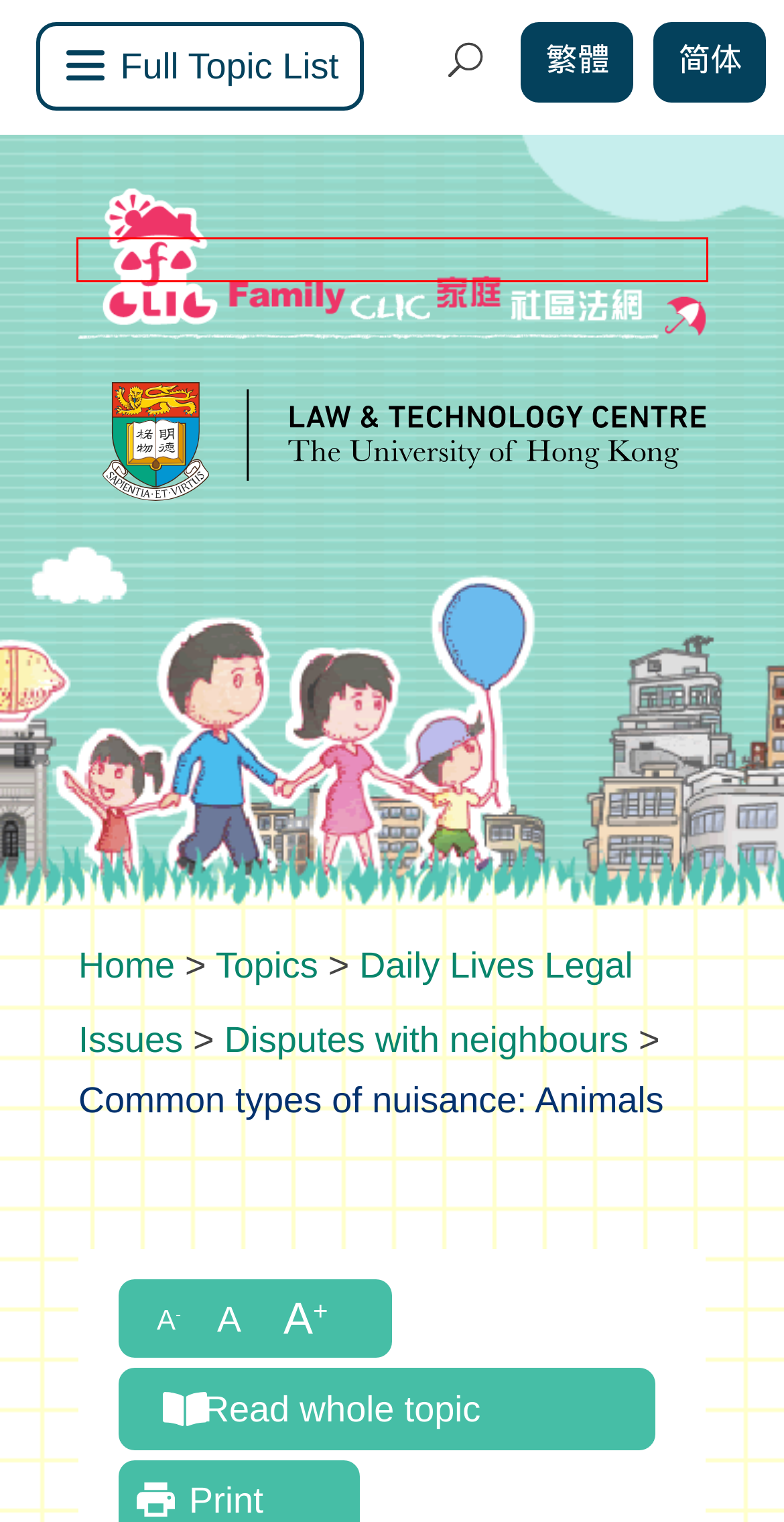You are given a screenshot of a webpage with a red rectangle bounding box around a UI element. Select the webpage description that best matches the new webpage after clicking the element in the bounding box. Here are the candidates:
A. Sitemap - Family CLIC
B. Disclaimer - Family CLIC
C. 常見的滋擾行為：動物 - Family CLIC
D. Daily Lives Legal Issues - Family CLIC
E. Home - Family CLIC
F. Topics - Family CLIC
G. 常见的滋扰行为：动物 - Family CLIC
H. Disputes with neighbours - Family CLIC

E